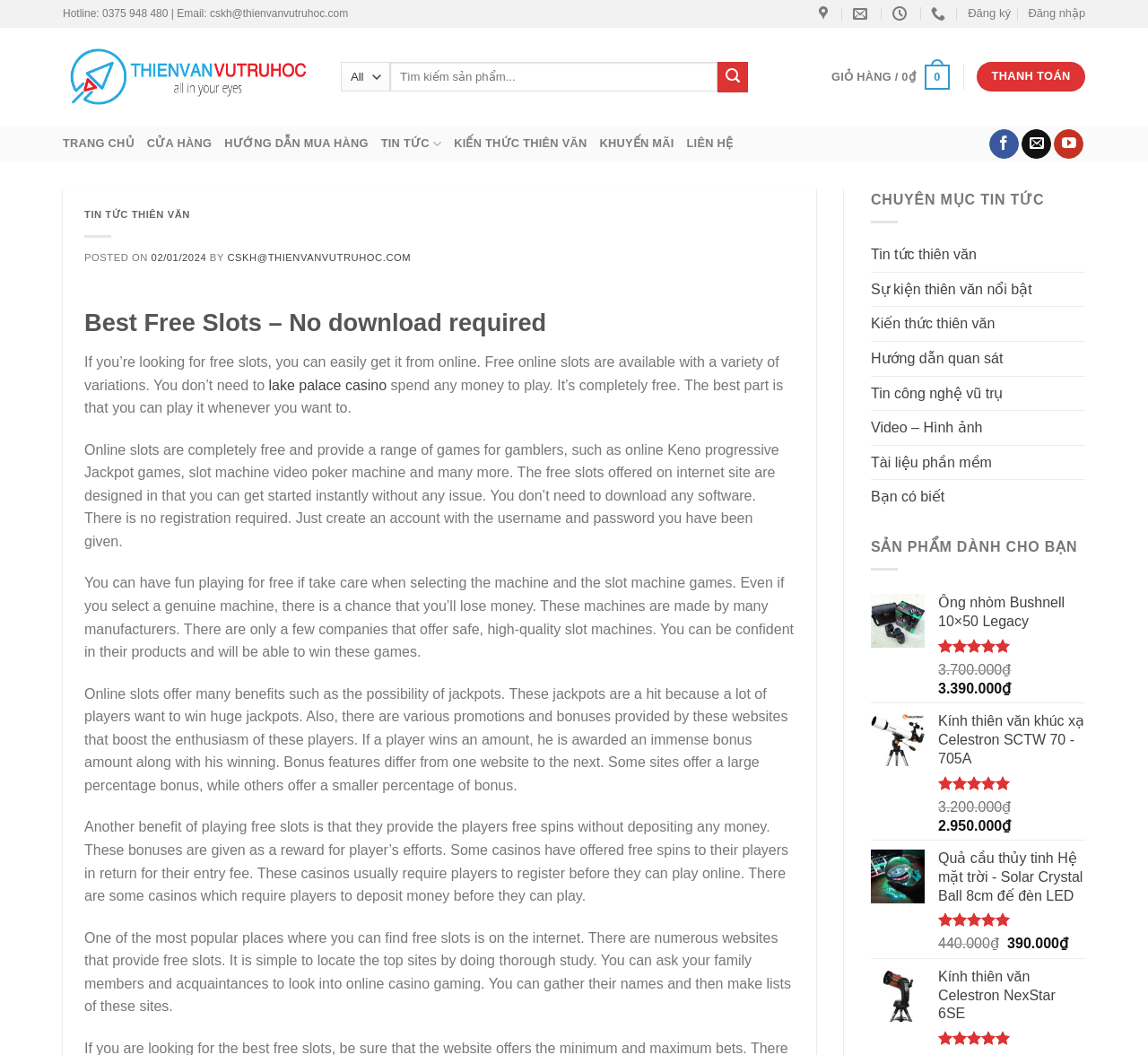Find the bounding box coordinates for the element described here: "title="#"".

[0.714, 0.001, 0.726, 0.025]